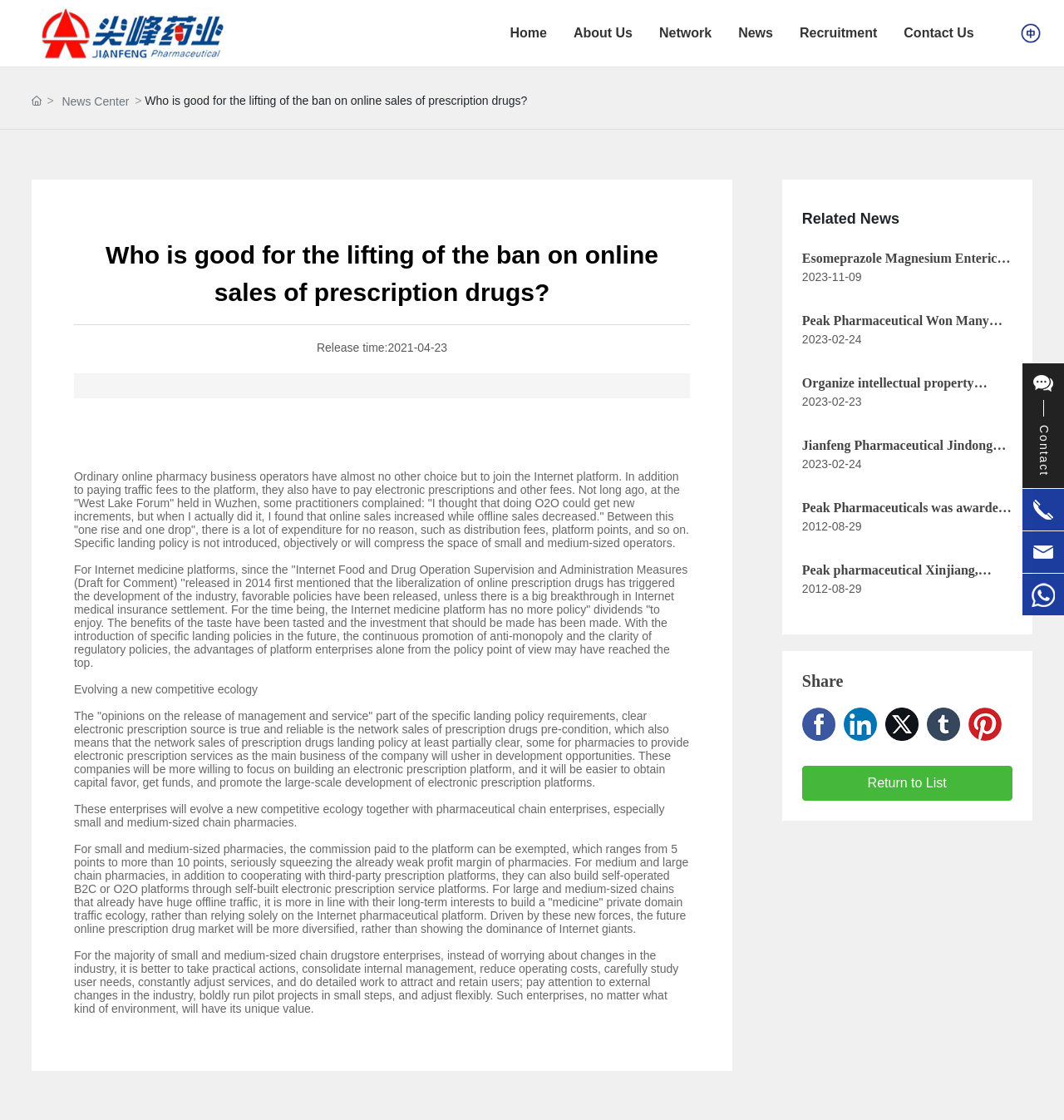Find the bounding box coordinates of the element I should click to carry out the following instruction: "Share the page on Facebook".

[0.754, 0.631, 0.785, 0.661]